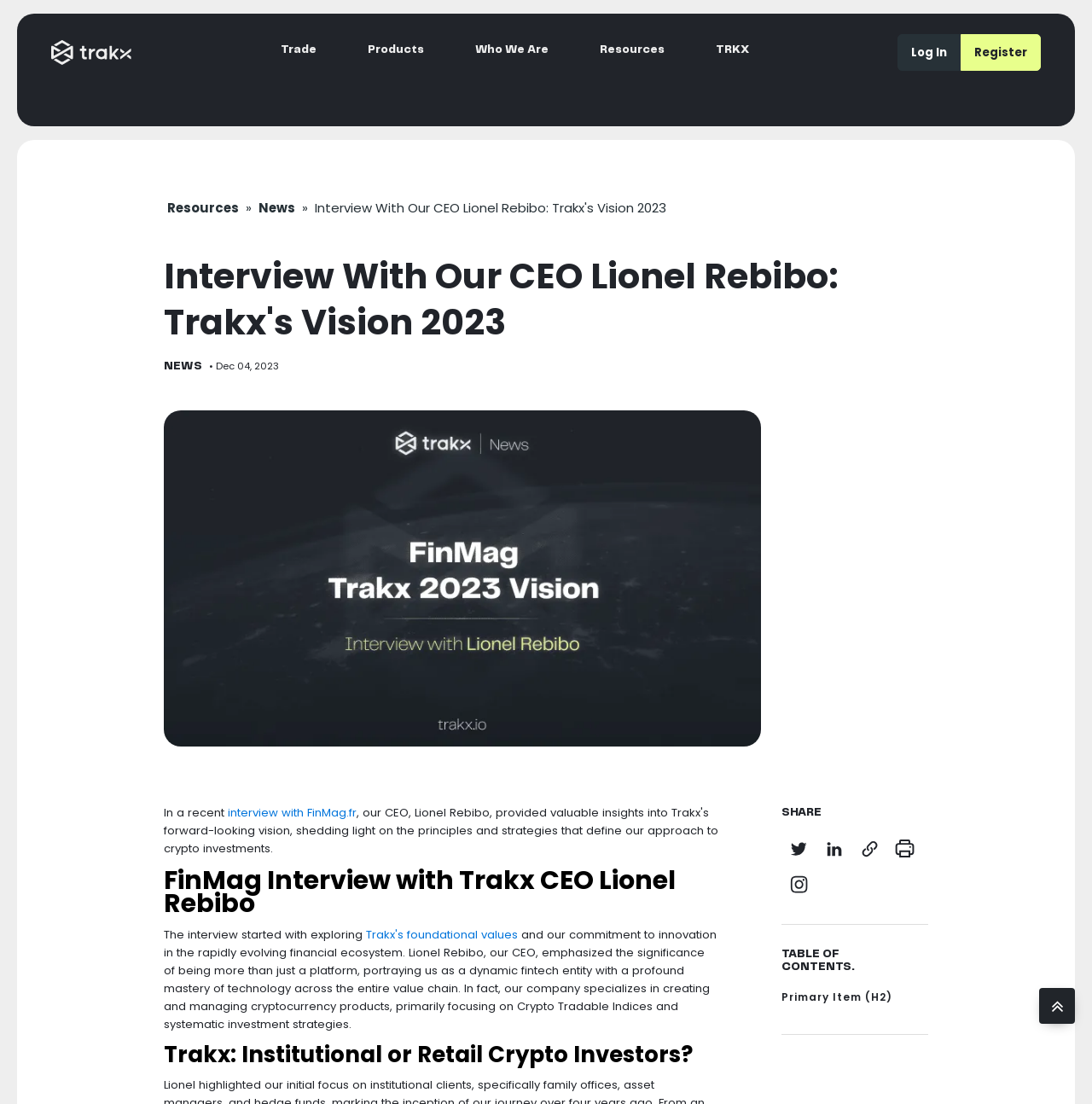How many links are available in the breadcrumb navigation?
Using the information from the image, provide a comprehensive answer to the question.

The answer can be found by counting the links in the breadcrumb navigation, which are 'Resources', '»', and 'News'.